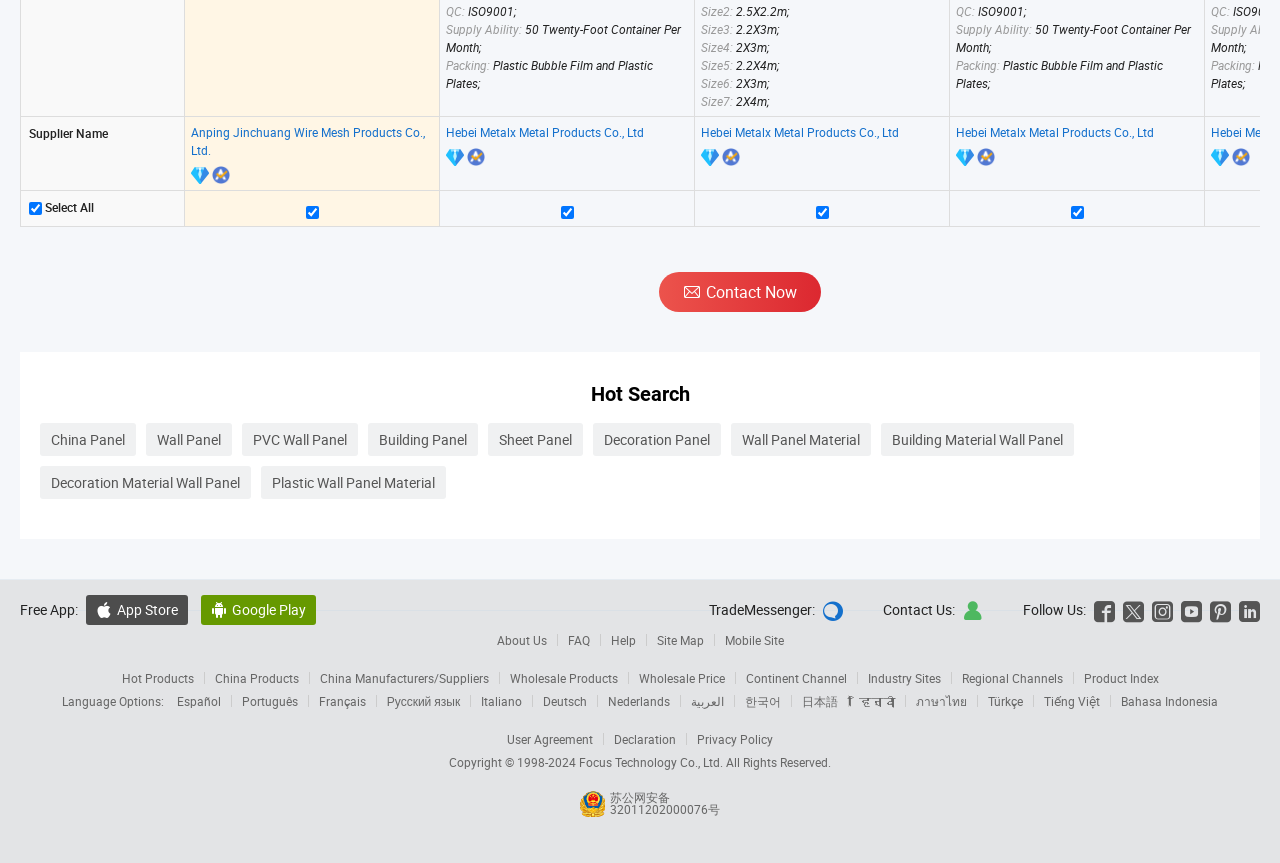Please identify the bounding box coordinates of the element's region that I should click in order to complete the following instruction: "Contact supplier". The bounding box coordinates consist of four float numbers between 0 and 1, i.e., [left, top, right, bottom].

[0.515, 0.315, 0.641, 0.361]